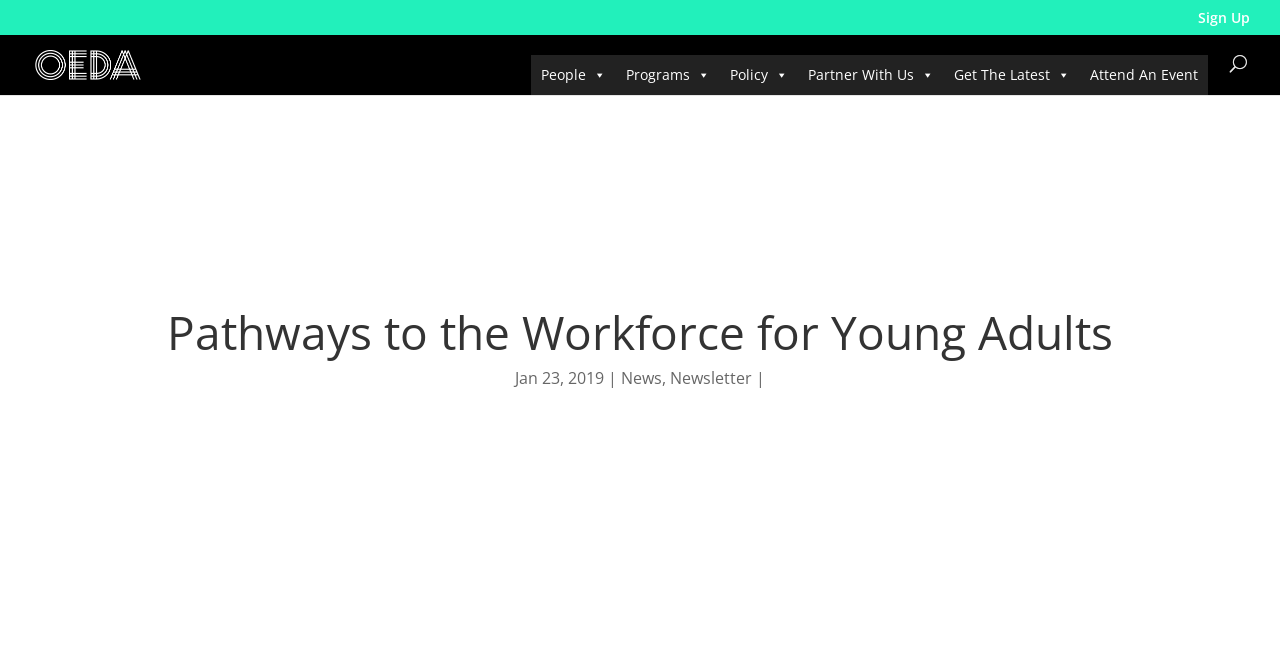Respond to the following query with just one word or a short phrase: 
What is the date mentioned on the webpage?

Jan 23, 2019